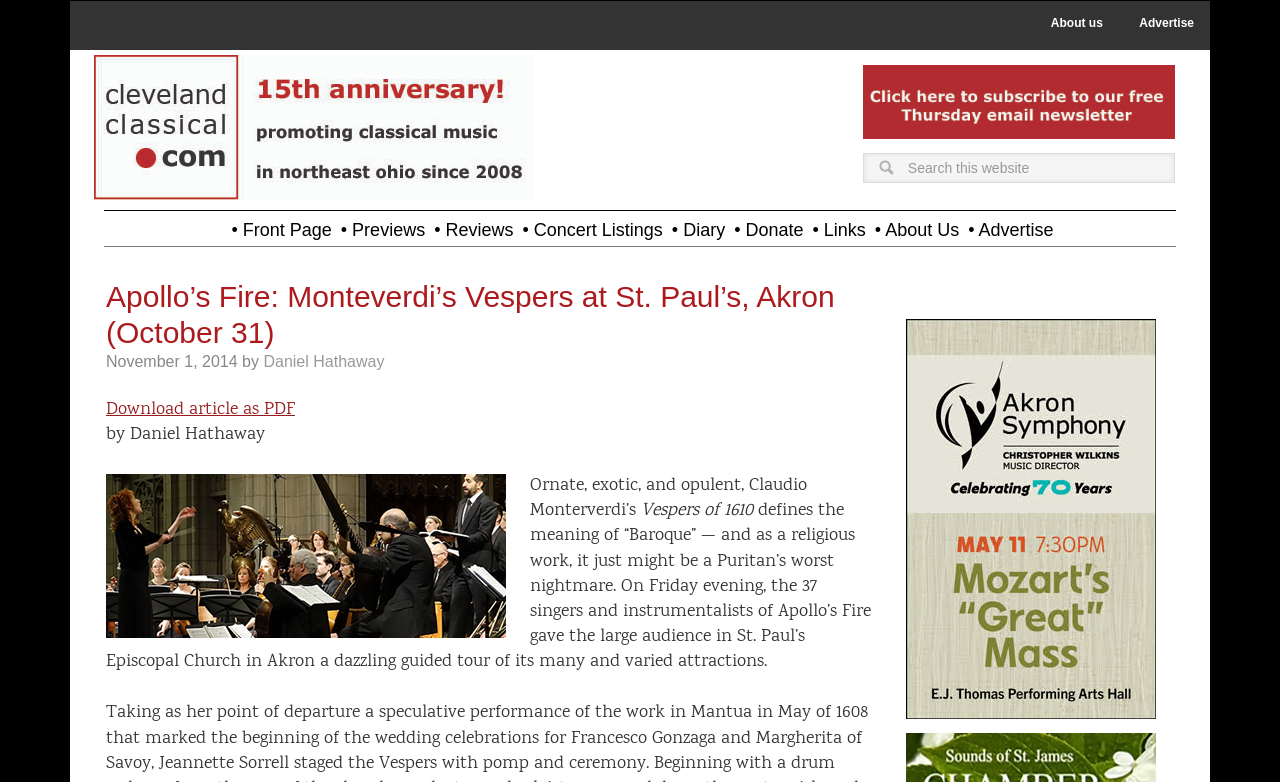Please provide the bounding box coordinates in the format (top-left x, top-left y, bottom-right x, bottom-right y). Remember, all values are floating point numbers between 0 and 1. What is the bounding box coordinate of the region described as: Download article as PDF

[0.083, 0.507, 0.23, 0.54]